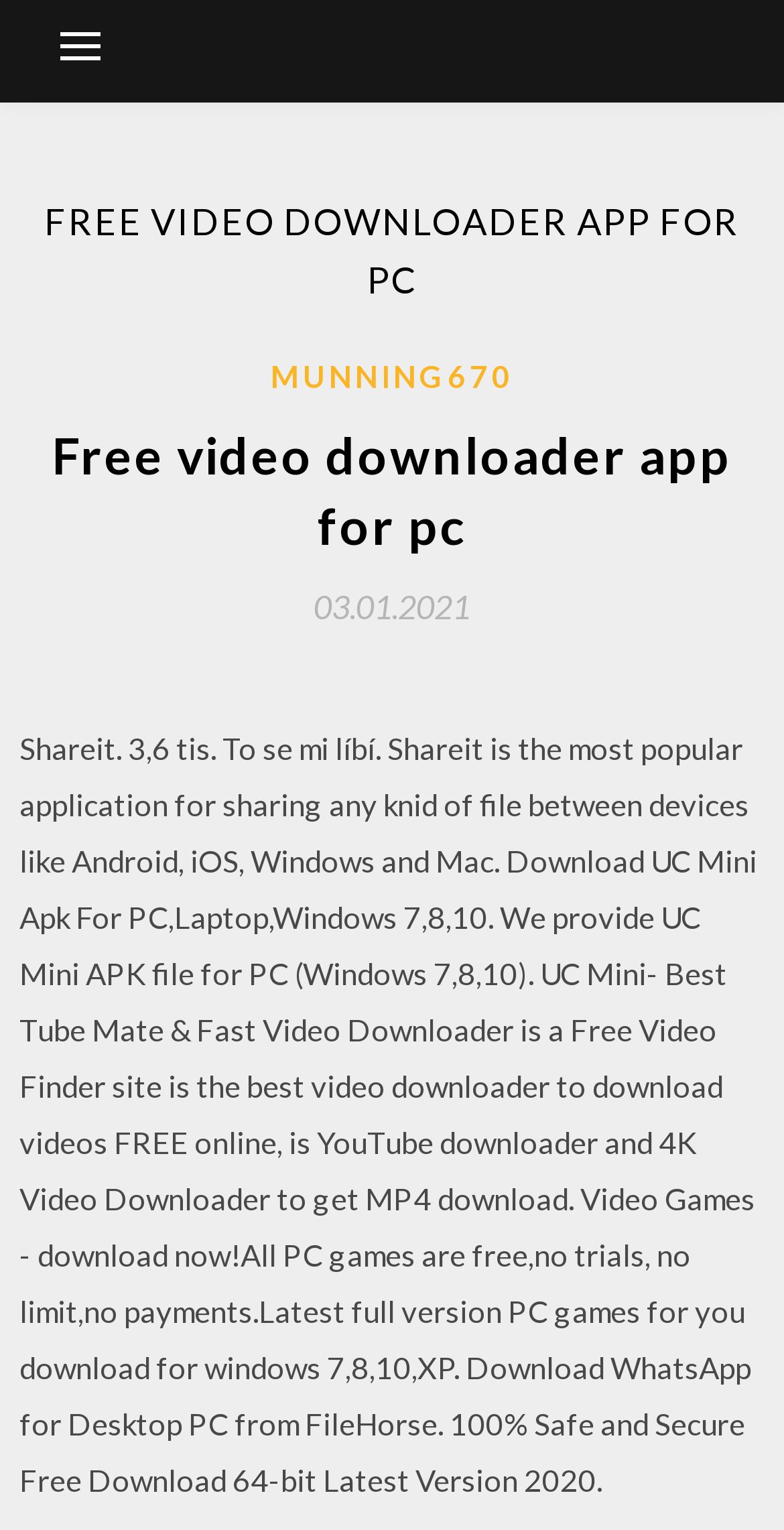Is UC Mini a video downloader?
Answer the question with as much detail as you can, using the image as a reference.

The webpage content describes UC Mini as a free video finder site, which is the best video downloader to download videos for free online. It is also mentioned as a YouTube downloader and 4K Video Downloader to get MP4 downloads.